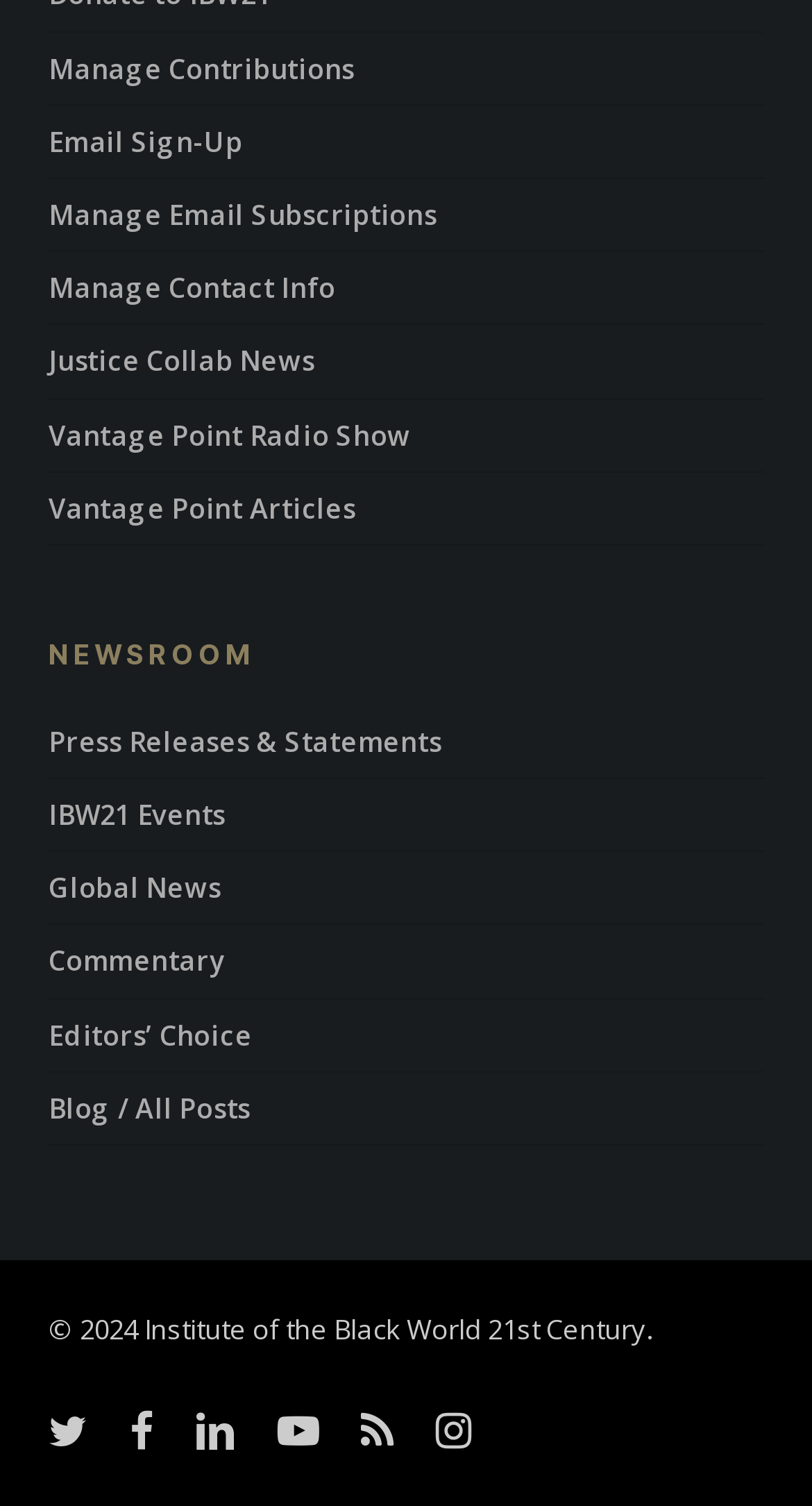Find the bounding box coordinates of the element you need to click on to perform this action: 'follow link 1047'. The coordinates should be represented by four float values between 0 and 1, in the format [left, top, right, bottom].

None